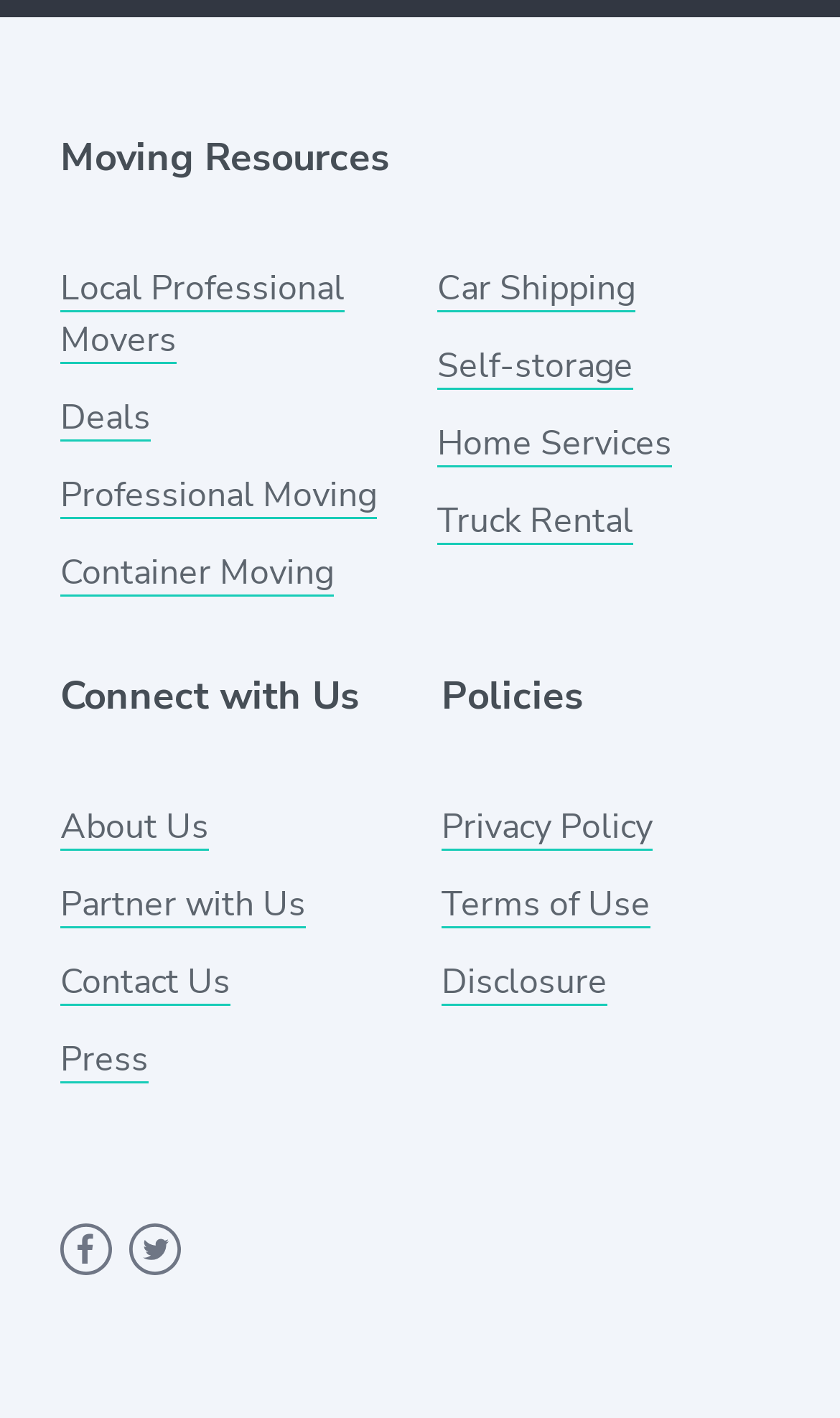Provide the bounding box coordinates of the HTML element described as: "Local Professional Movers". The bounding box coordinates should be four float numbers between 0 and 1, i.e., [left, top, right, bottom].

[0.072, 0.187, 0.41, 0.257]